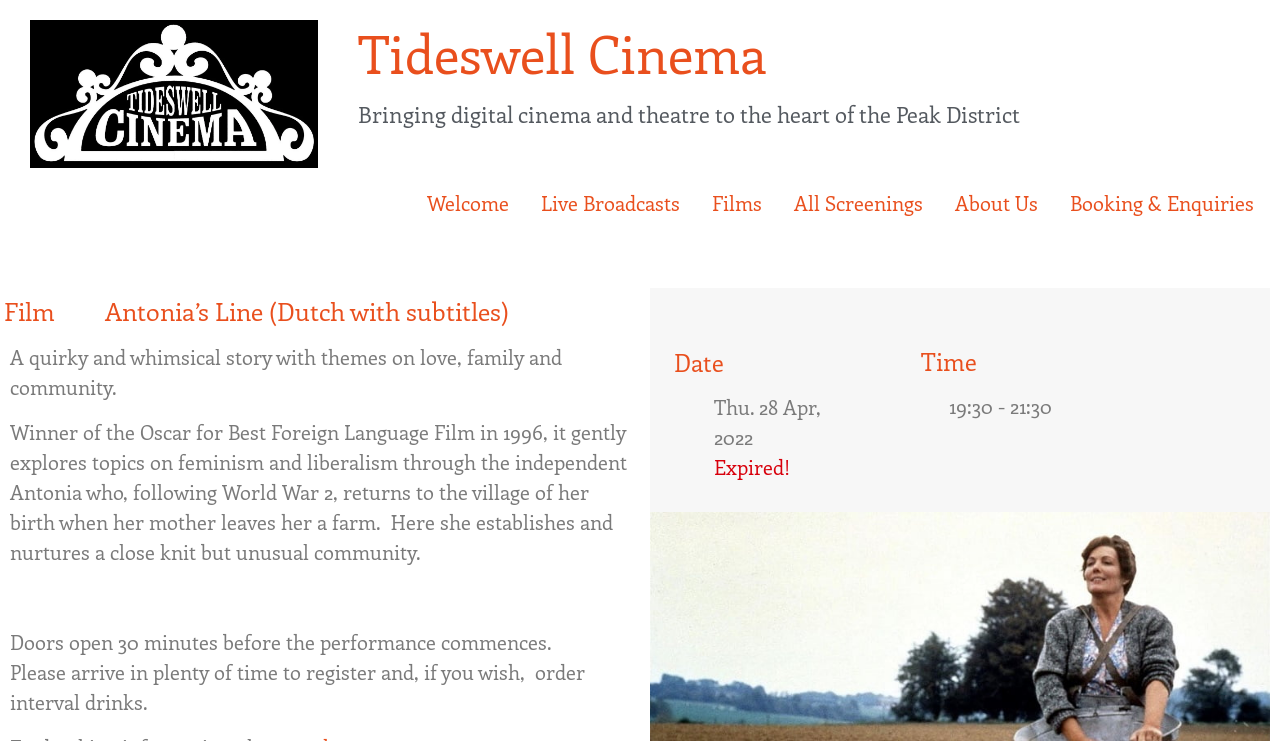What is the name of the cinema?
Relying on the image, give a concise answer in one word or a brief phrase.

Tideswell Cinema